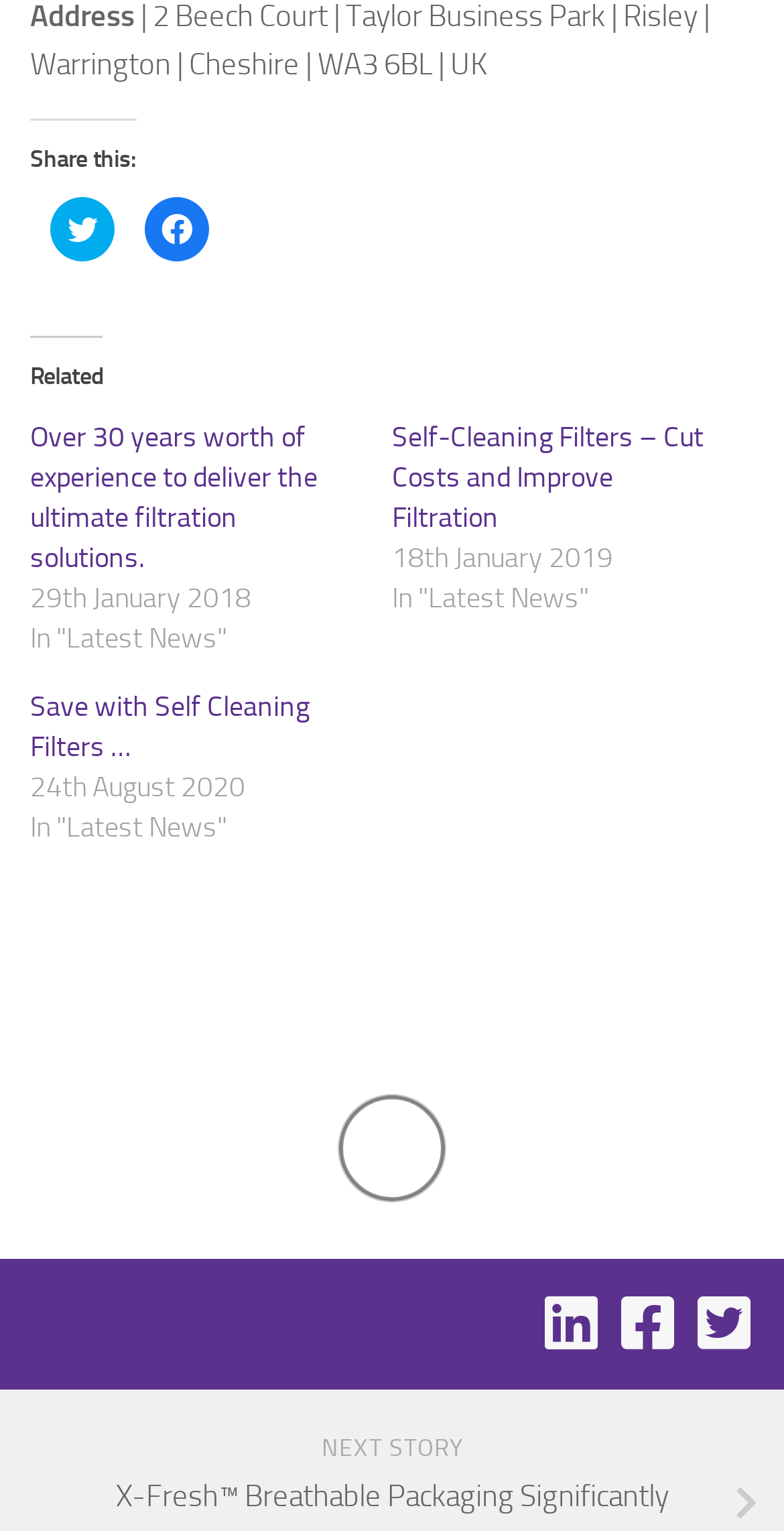Locate the bounding box coordinates of the element that should be clicked to execute the following instruction: "Read about Self-Cleaning Filters".

[0.5, 0.274, 0.897, 0.349]